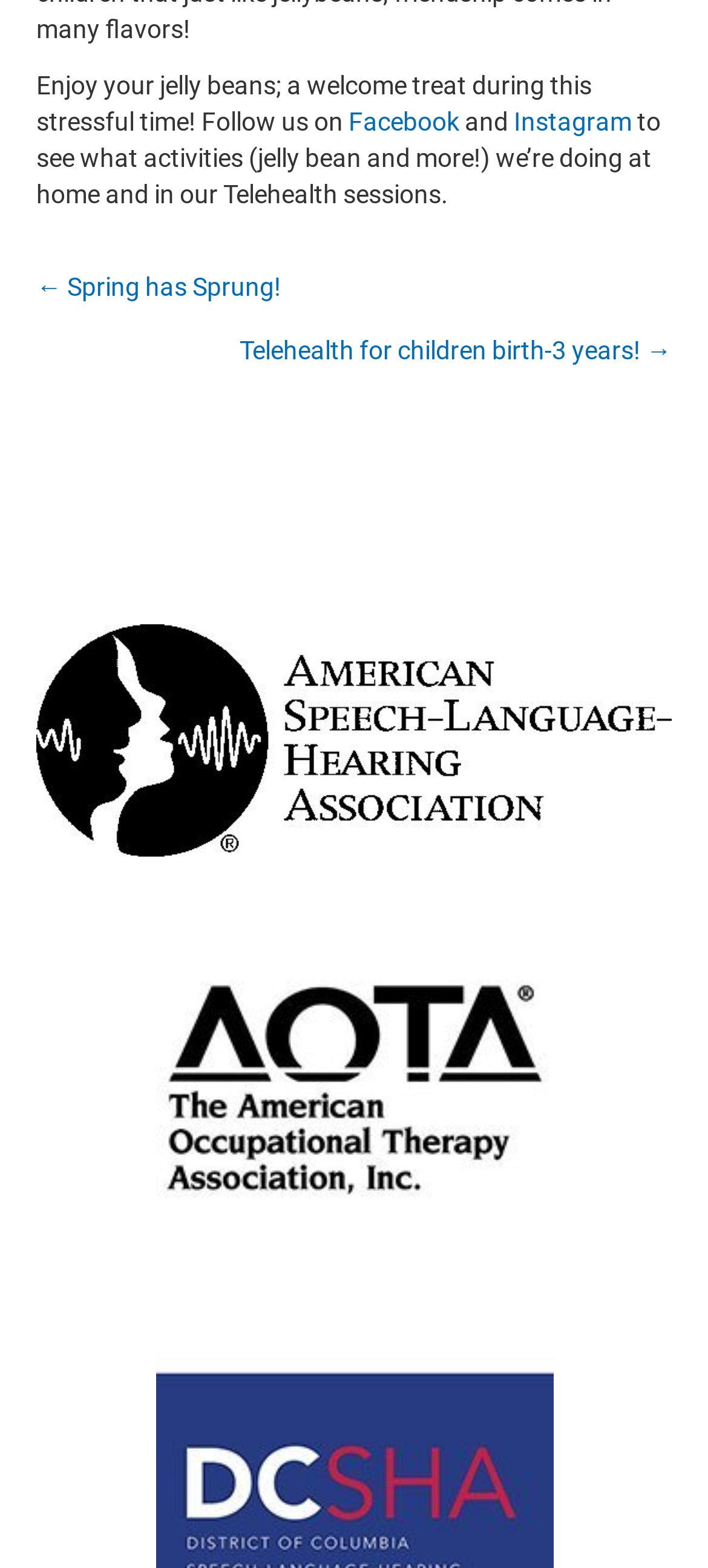Provide the bounding box coordinates of the HTML element this sentence describes: "← Spring has Sprung!".

[0.051, 0.171, 0.397, 0.195]